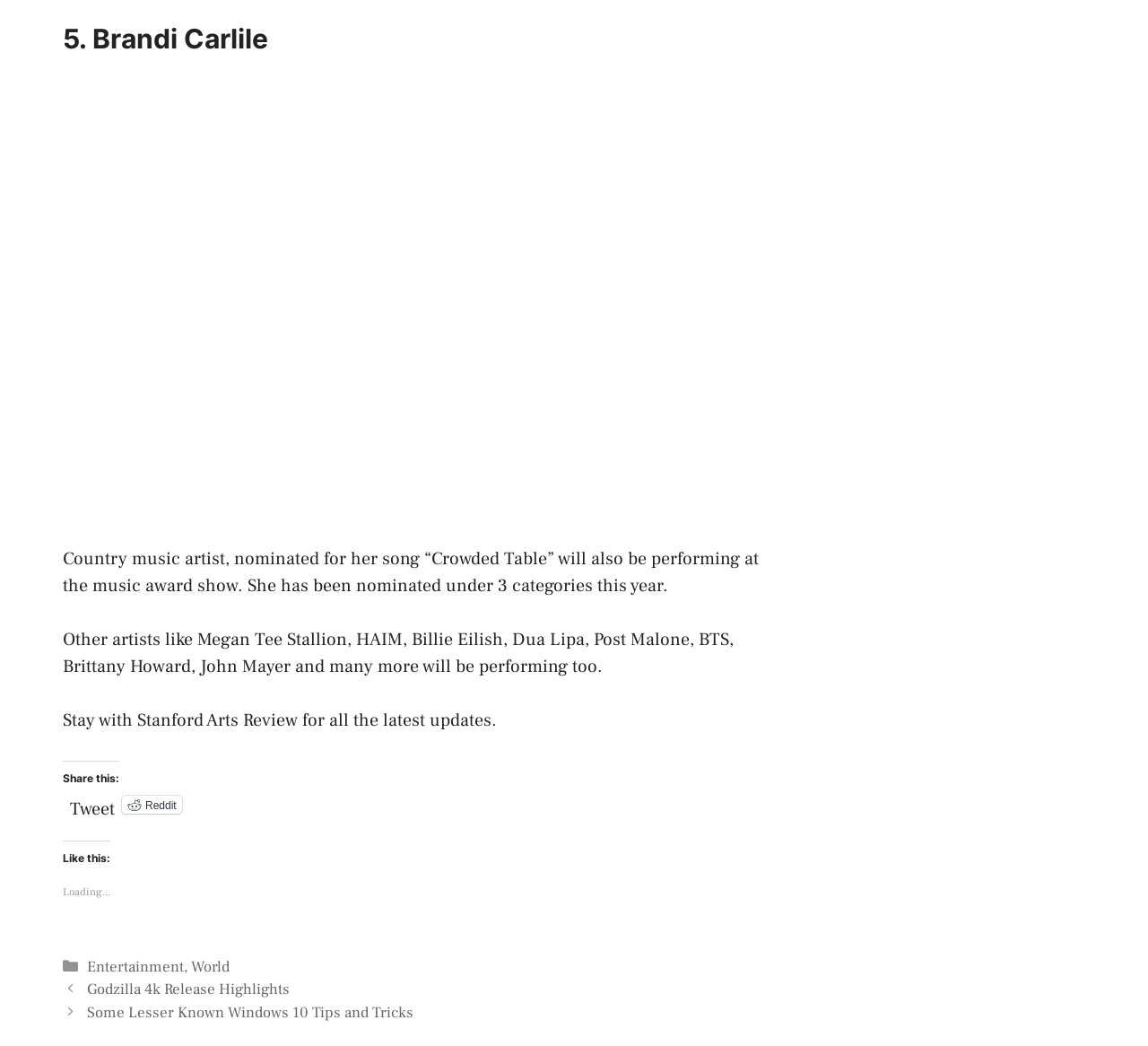What is the category of the post 'Godzilla 4k Release Highlights'?
Please provide a single word or phrase as the answer based on the screenshot.

Entertainment